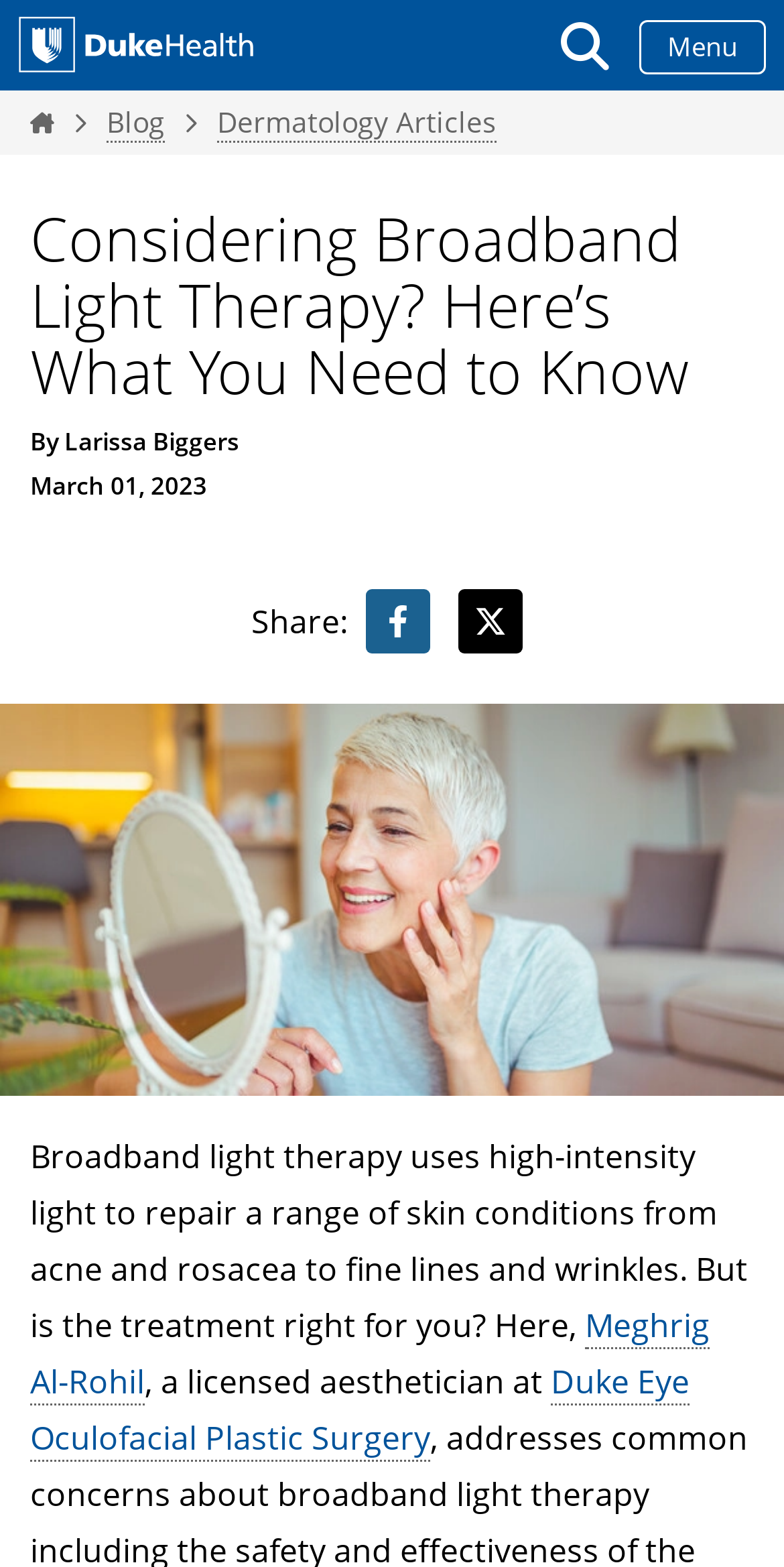Can you give a detailed response to the following question using the information from the image? Who is the author of the article?

The author of the article can be determined by reading the static text 'By Larissa Biggers' which is located below the heading.